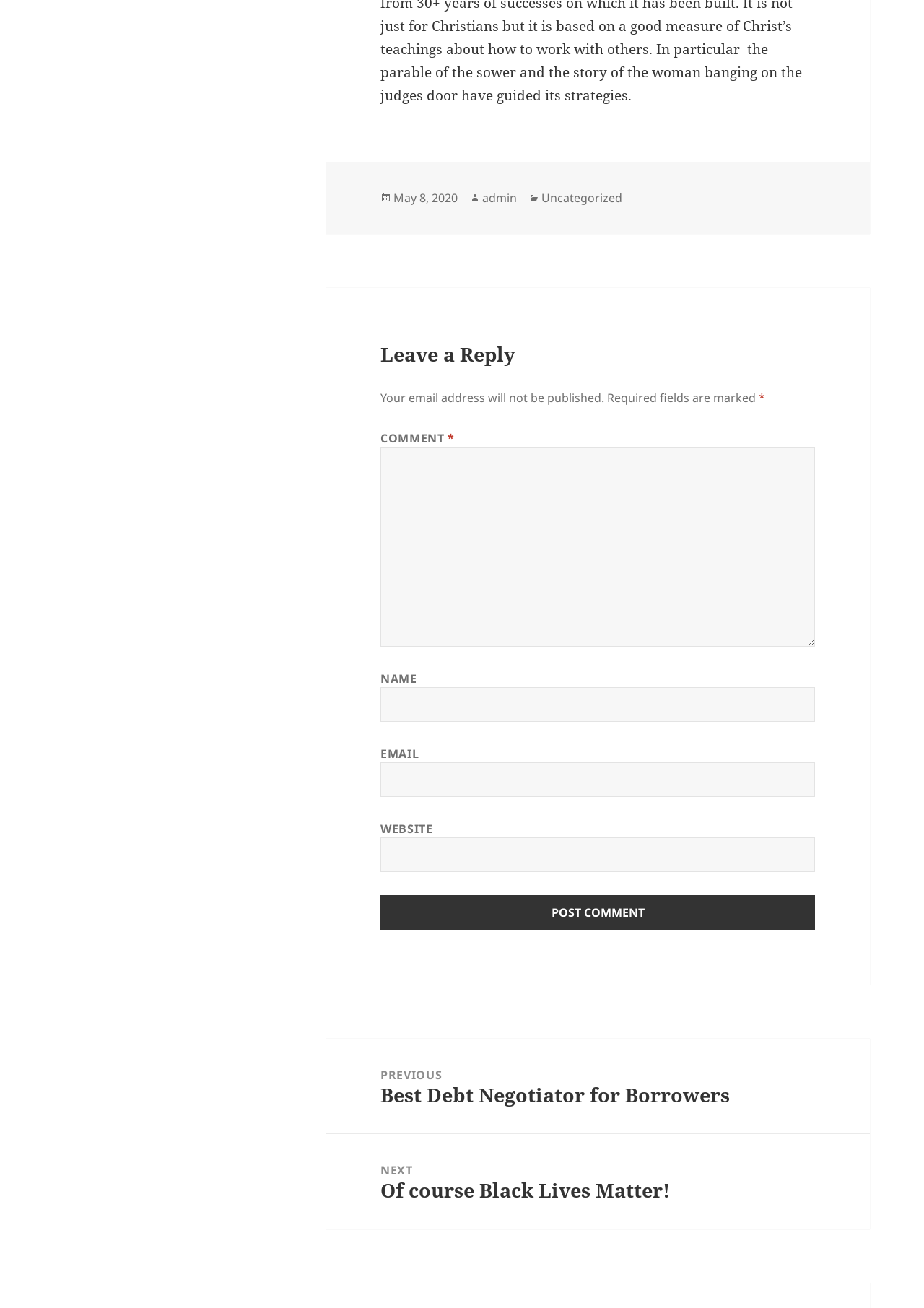Determine the bounding box coordinates of the region I should click to achieve the following instruction: "post a comment". Ensure the bounding box coordinates are four float numbers between 0 and 1, i.e., [left, top, right, bottom].

[0.412, 0.685, 0.882, 0.711]